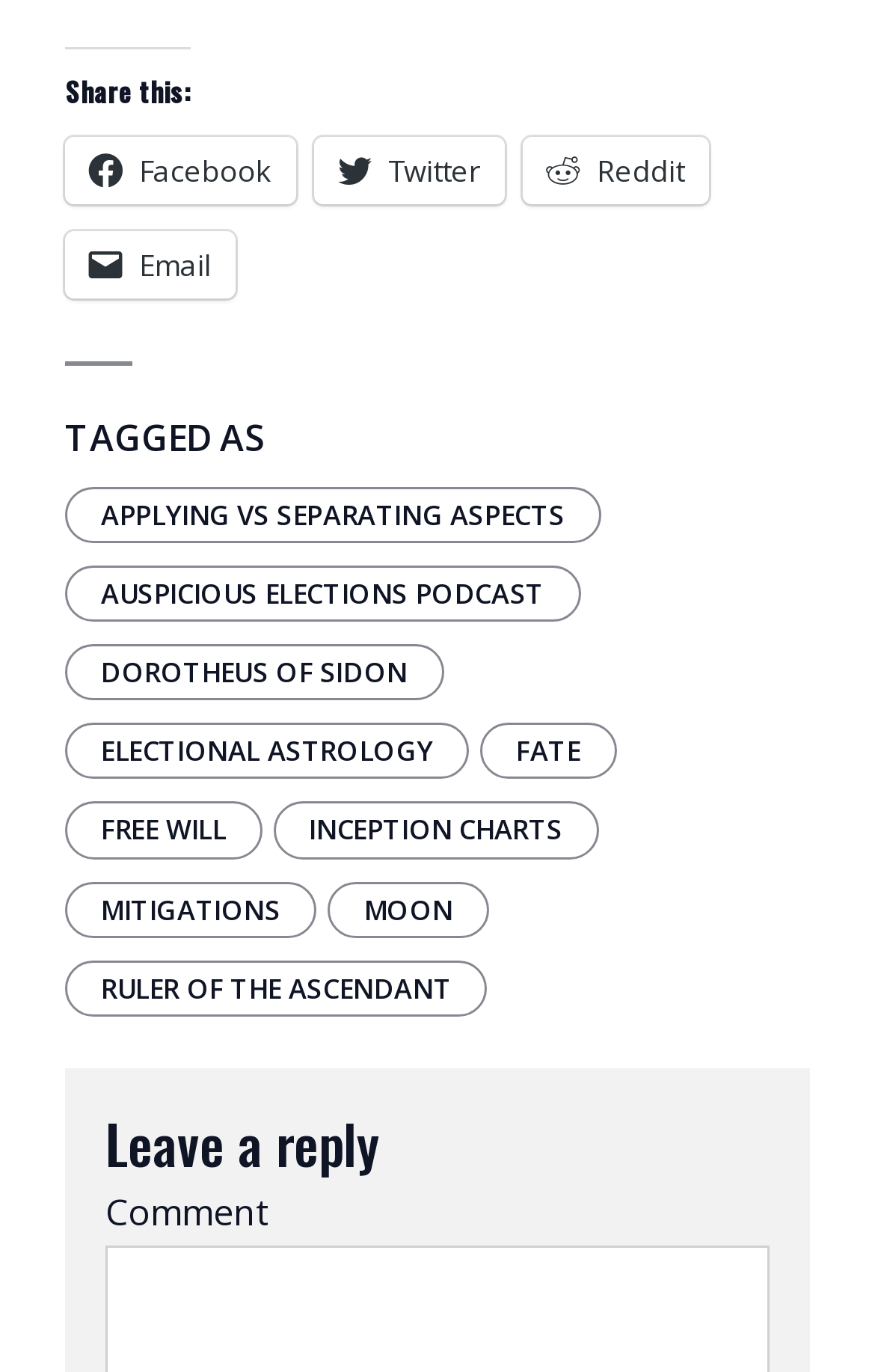What is the category of the links below 'TAGGED AS'? Based on the screenshot, please respond with a single word or phrase.

Astrology topics